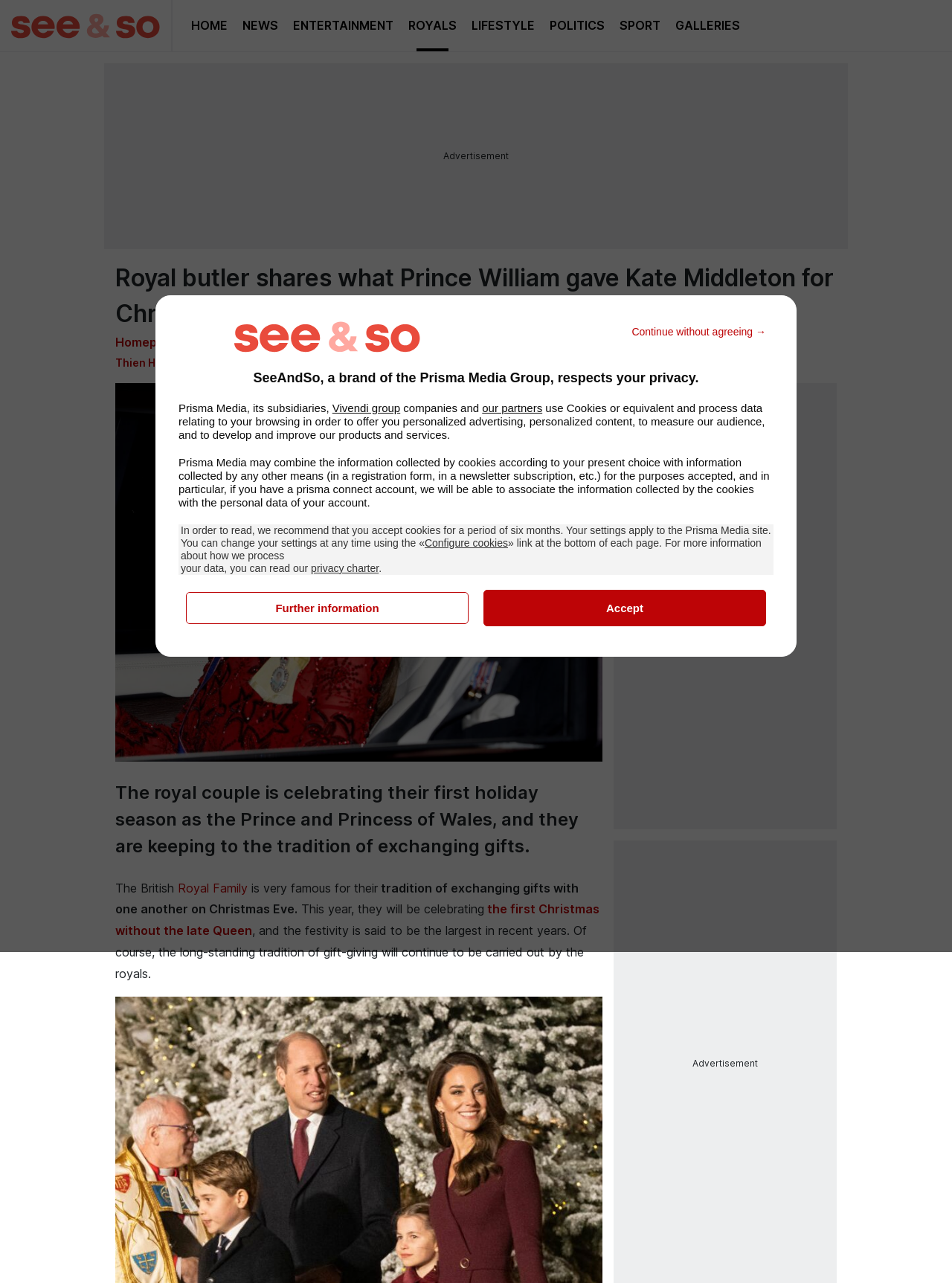Respond with a single word or short phrase to the following question: 
Who is the author of the article?

Thien Hai